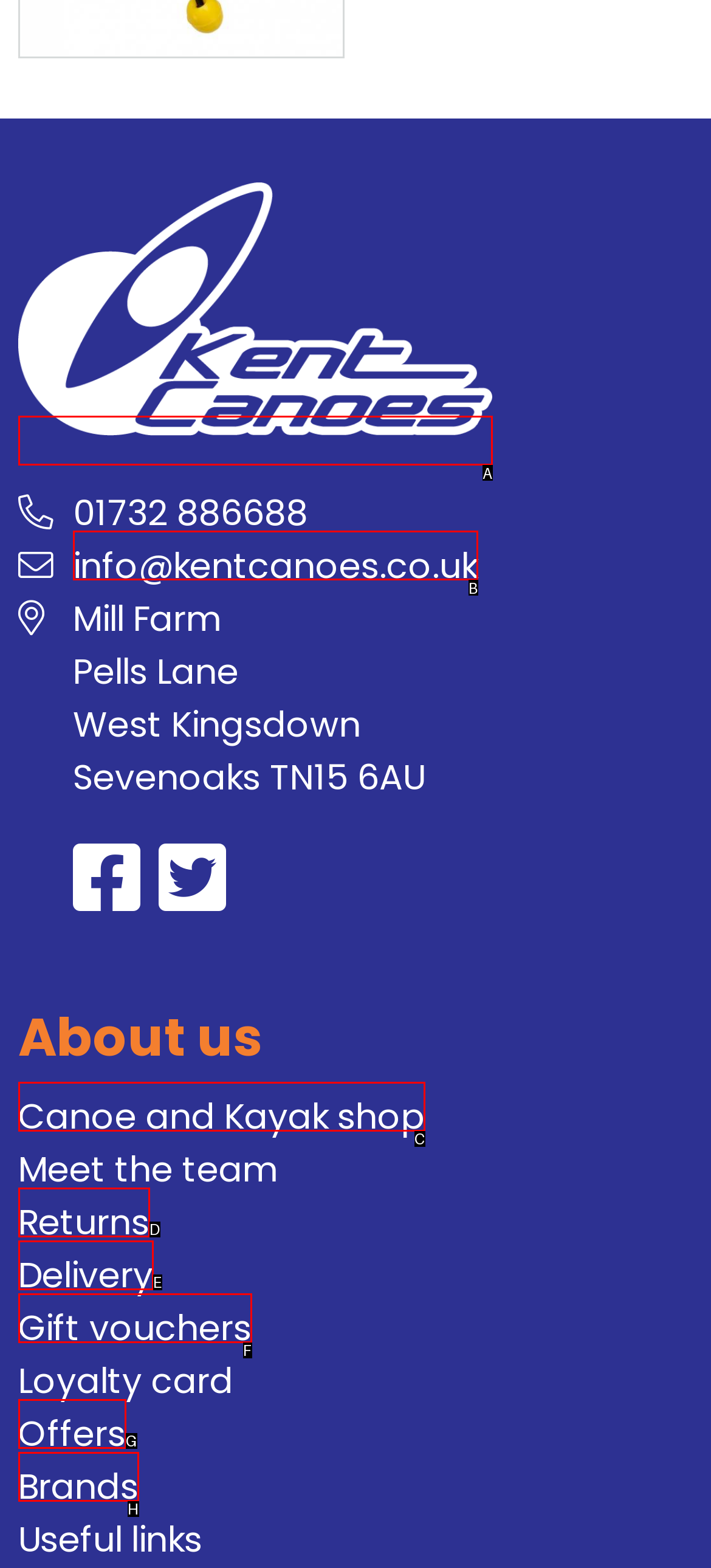Select the option that matches the description: Swan’s Mill Estates Project. Answer with the letter of the correct option directly.

None